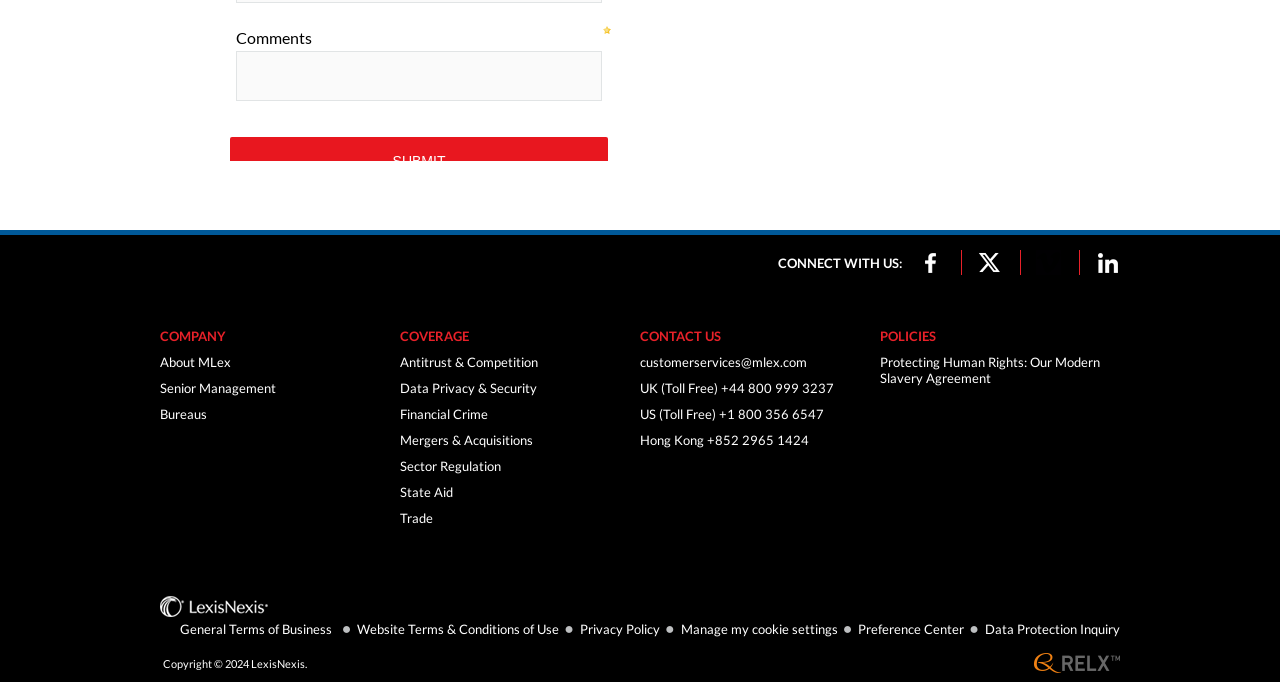Please specify the bounding box coordinates of the clickable region necessary for completing the following instruction: "Explore Antitrust & Competition coverage". The coordinates must consist of four float numbers between 0 and 1, i.e., [left, top, right, bottom].

[0.312, 0.52, 0.42, 0.543]